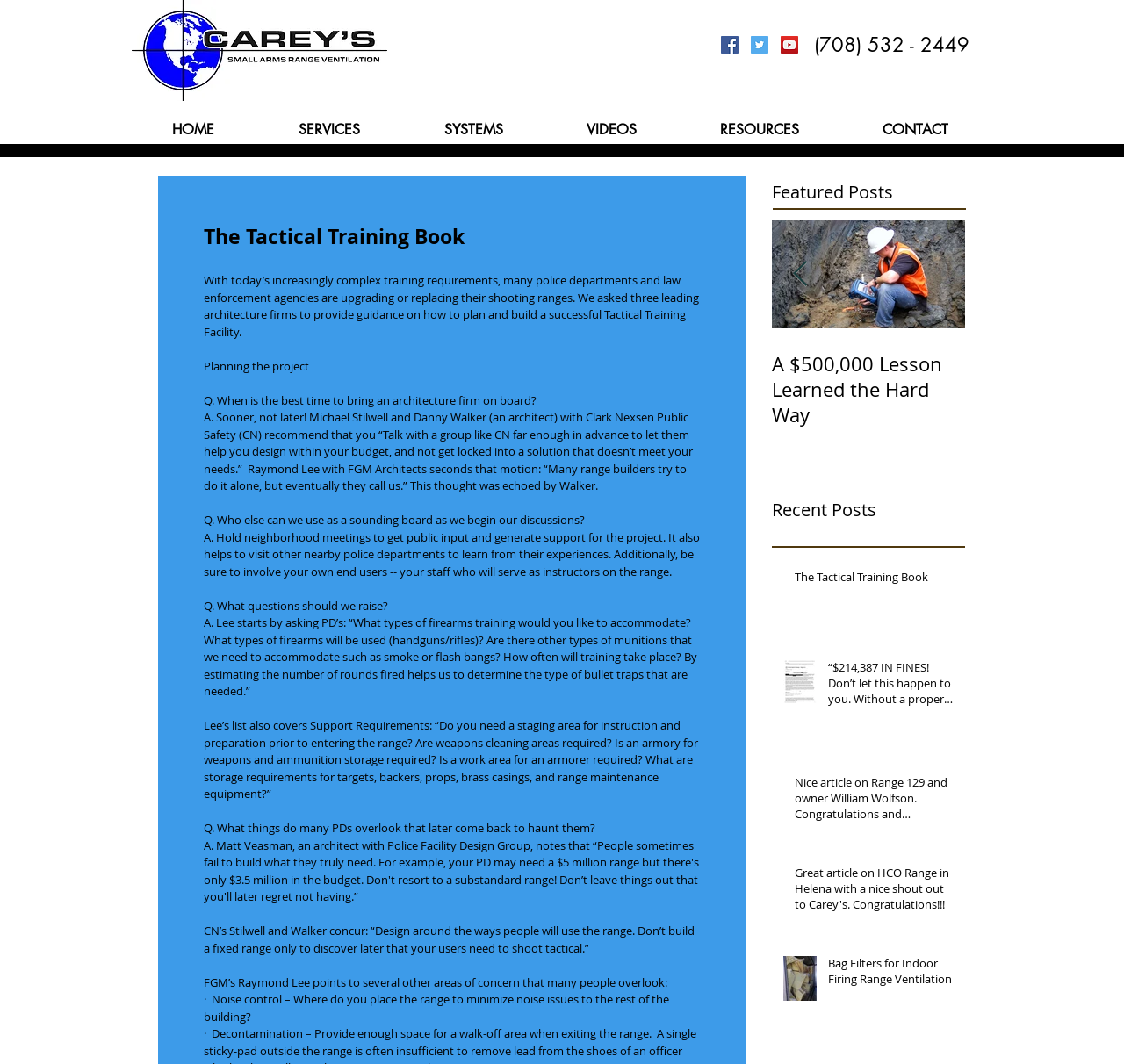Please identify the bounding box coordinates of the element I should click to complete this instruction: 'Click the Facebook Social Icon'. The coordinates should be given as four float numbers between 0 and 1, like this: [left, top, right, bottom].

[0.641, 0.034, 0.657, 0.05]